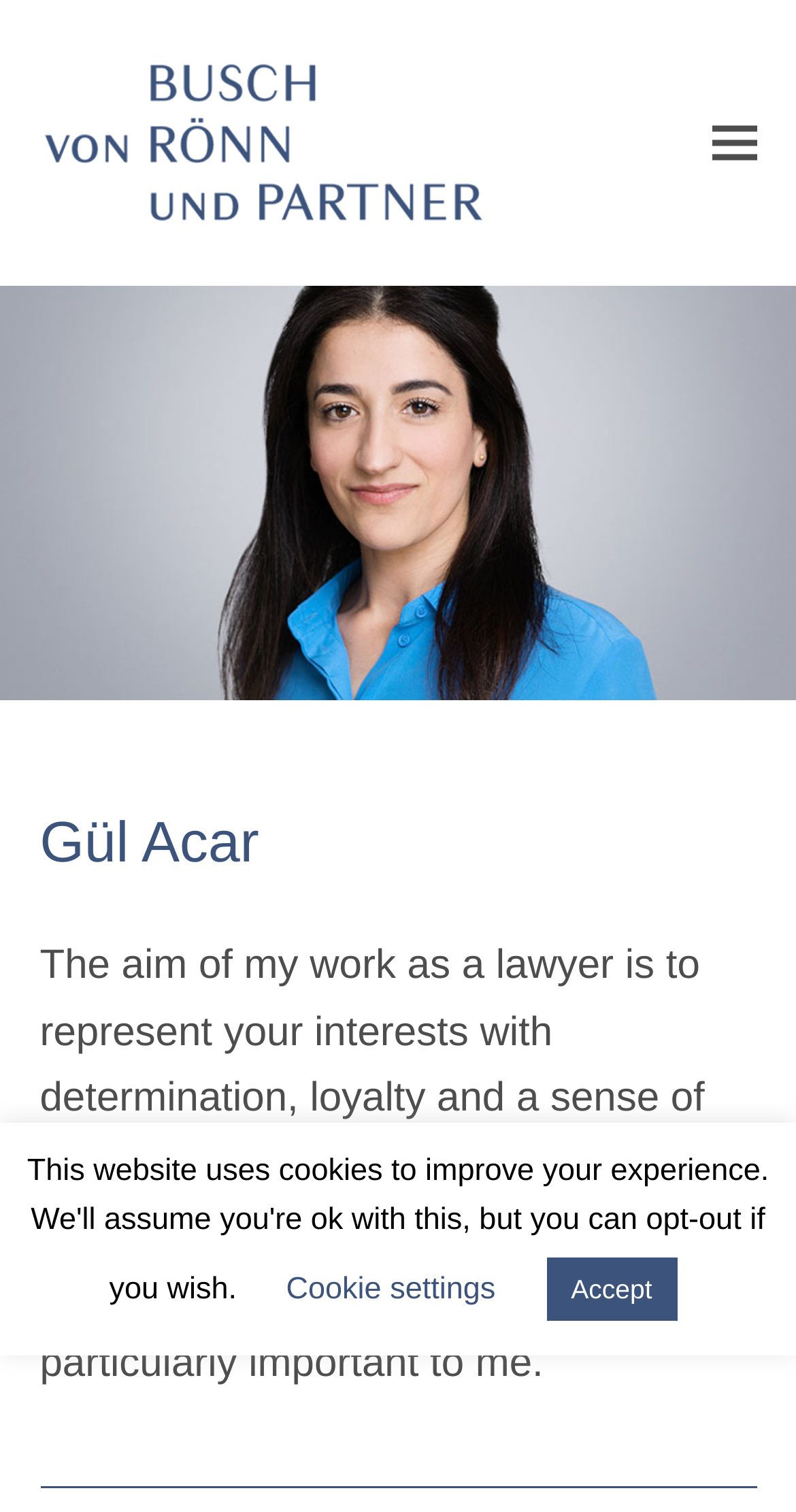Provide an in-depth description of the elements and layout of the webpage.

The webpage is about Gül Acar, a lawyer at Busch von Rönn und Partner mbB. At the top-left of the page, there is a logo of Busch von Rönn und Partner mbB, which is an image with a link to the company's website. 

On the top-right, there is a button to toggle the mobile menu. Below this button, there is a figure with an image, followed by a heading that displays Gül Acar's name. 

Below the heading, there is a paragraph of text that describes Gül Acar's approach to her work as a lawyer, emphasizing the importance of trust and personal exchanges. 

At the bottom of the page, there are two buttons: "Cookie settings" and "Accept", which are likely related to the website's cookie policy.